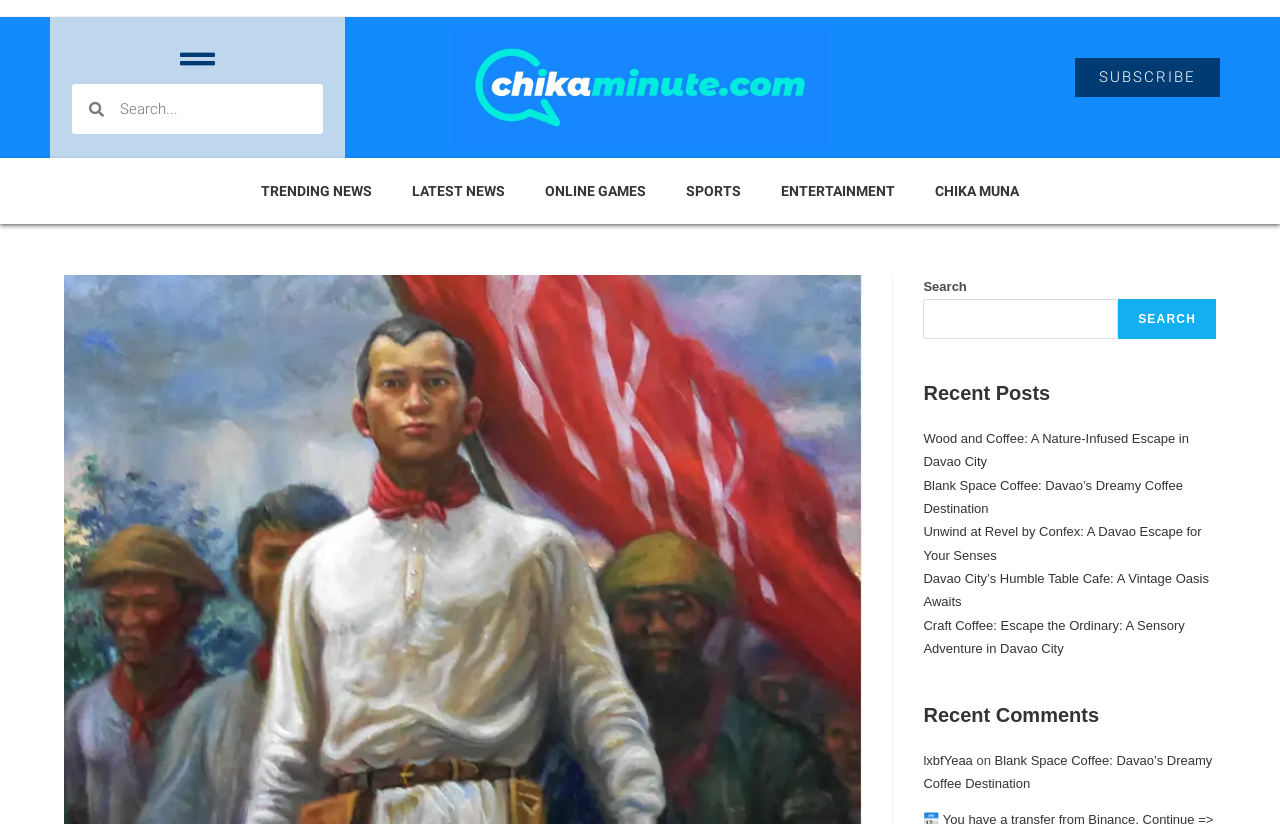What is the name of the website?
Utilize the image to construct a detailed and well-explained answer.

I found the website name by looking at the top navigation bar, where I saw a link with the text 'chikaminute.com'.